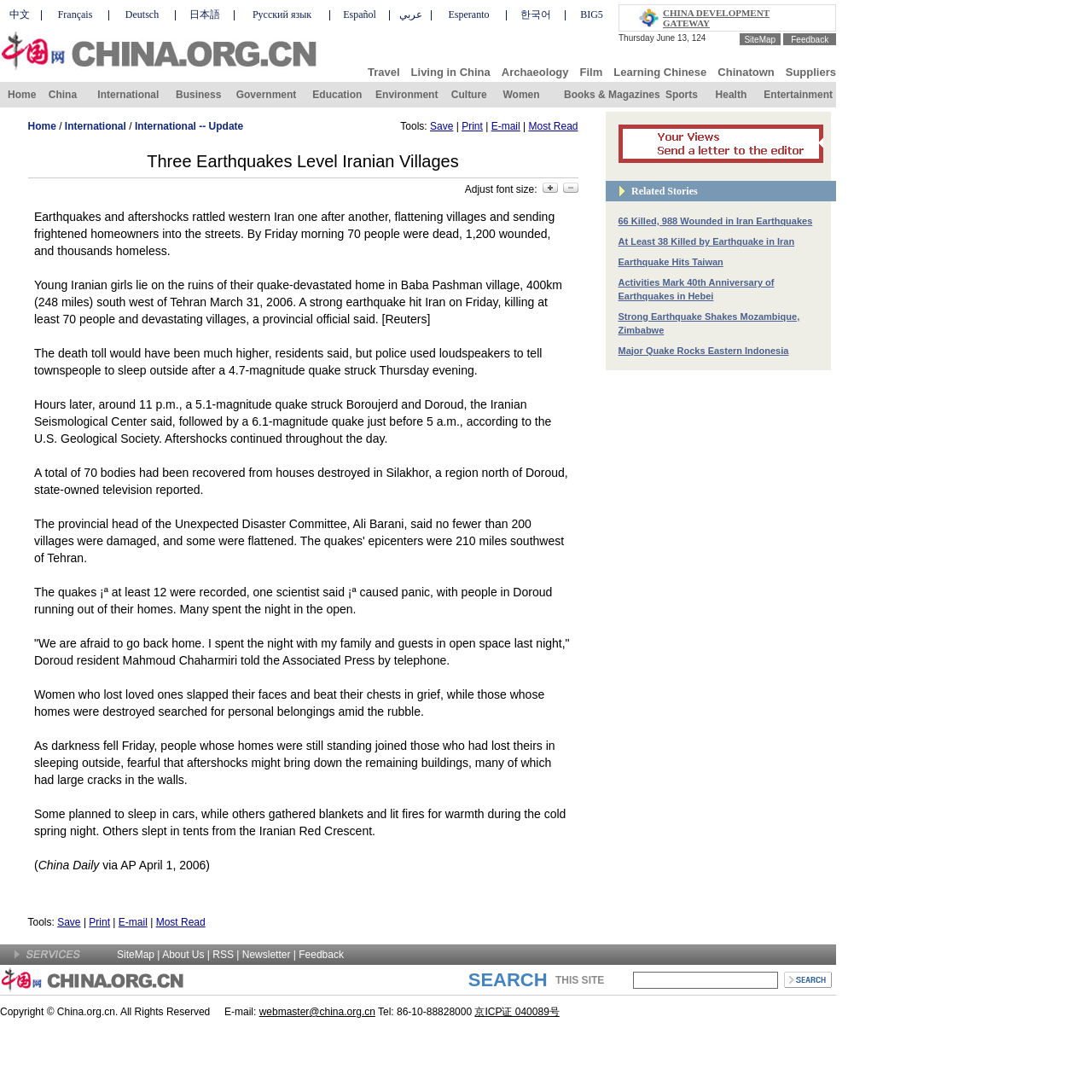Could you locate the bounding box coordinates for the section that should be clicked to accomplish this task: "Select Chinese language".

[0.009, 0.007, 0.038, 0.02]